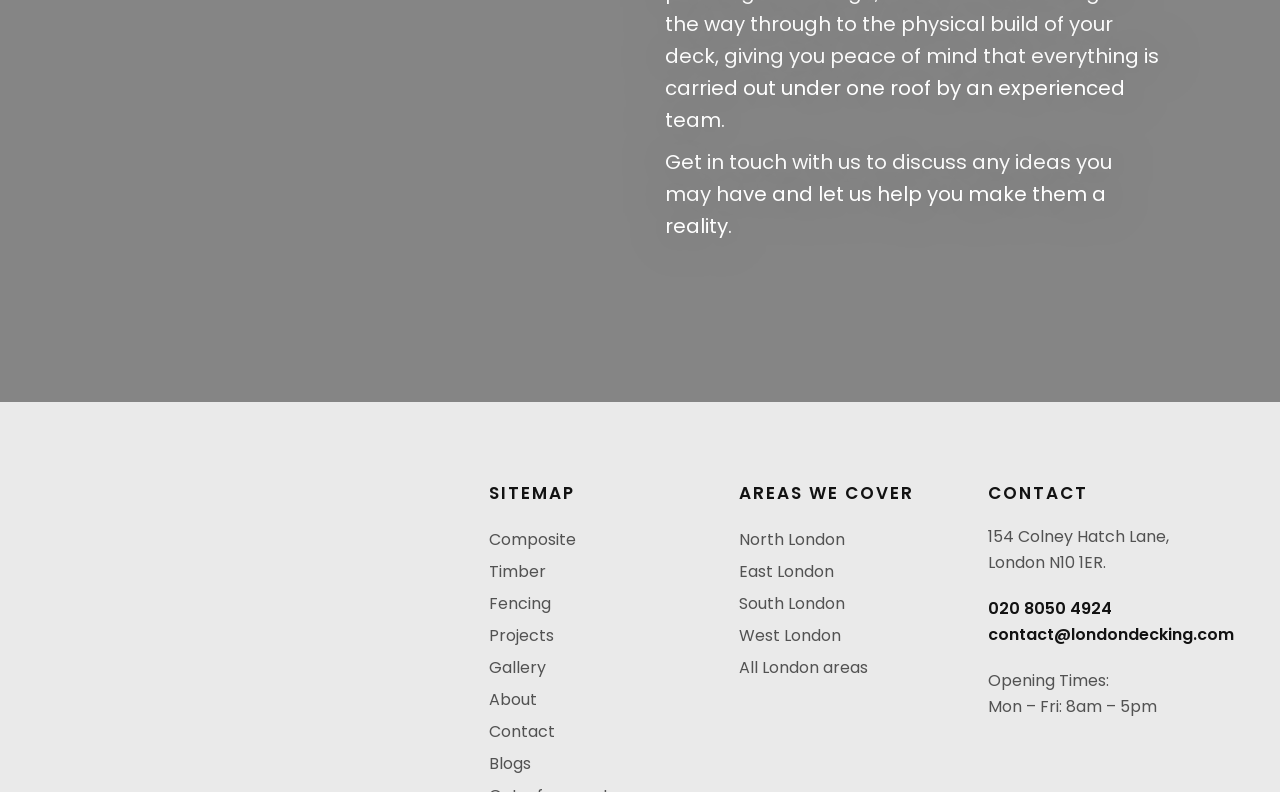Pinpoint the bounding box coordinates of the element to be clicked to execute the instruction: "Get in touch with us through the contact email".

[0.772, 0.786, 0.964, 0.815]